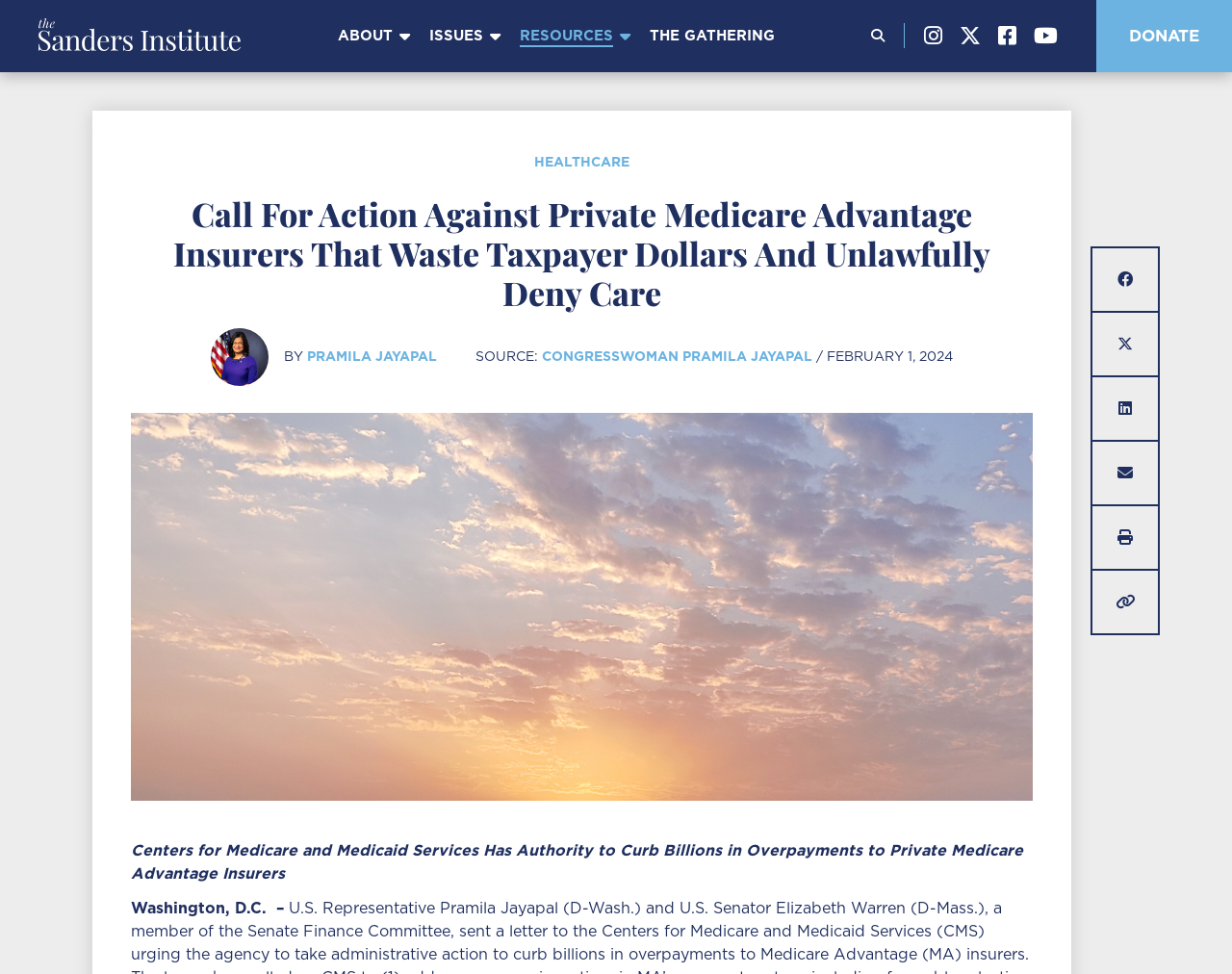What is the location mentioned in the article?
Look at the image and answer the question using a single word or phrase.

Washington, D.C.